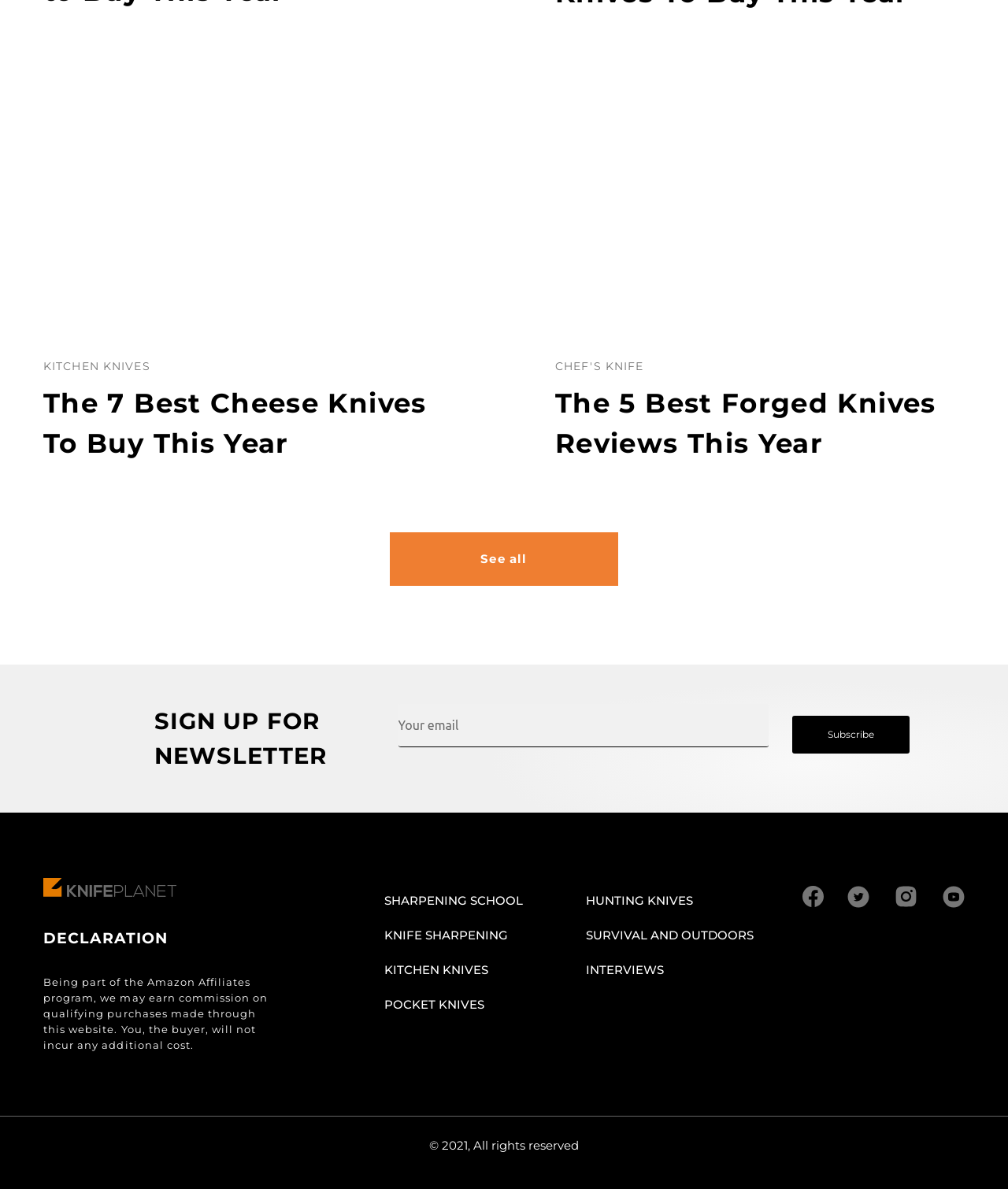Given the element description, predict the bounding box coordinates in the format (top-left x, top-left y, bottom-right x, bottom-right y), using floating point numbers between 0 and 1: Knife Sharpening

[0.381, 0.772, 0.518, 0.801]